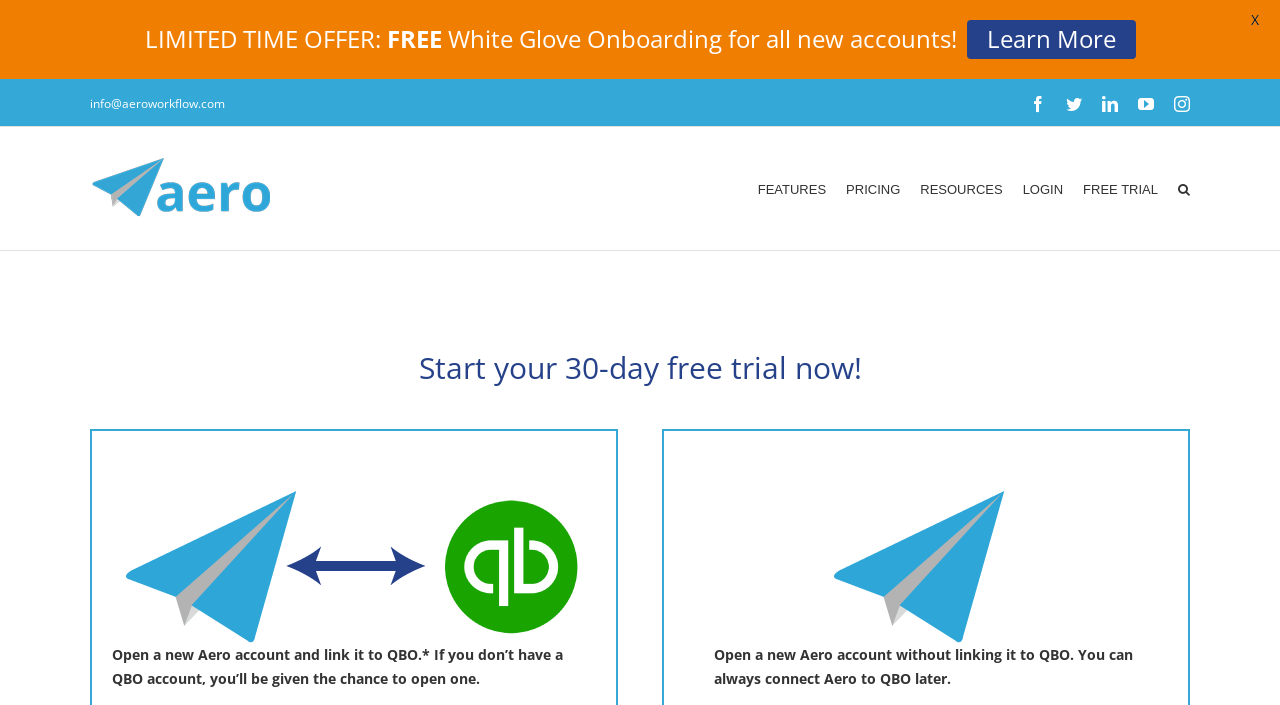Describe all the key features of the webpage in detail.

The webpage is promoting Aero Workflow, a workflow management tool that integrates with QuickBooks Online. At the top left corner, there is a link to the company's email address and the Aero Workflow logo, which is also an image. On the top right corner, there are social media links to Facebook, Twitter, LinkedIn, YouTube, and Instagram.

Below the logo, there is a main navigation menu with options for Features, Pricing, Resources, Login, Free Trial, and a search button. The menu items are evenly spaced and aligned horizontally.

The main content of the page is divided into two sections. On the left side, there is a heading that reads "Start your 30-day free trial now!" followed by an image illustrating the integration of Aero Workflow with QuickBooks Online. Below the image, there is a paragraph of text explaining how to open a new Aero account and link it to QuickBooks Online.

On the right side, there is another image of Aero Workflow, accompanied by a paragraph of text explaining how to open a new Aero account without linking it to QuickBooks Online. Both images are roughly the same size and are positioned symmetrically on either side of the page.

At the top of the page, above the navigation menu, there is a promotional banner with a limited-time offer for free white-glove onboarding for all new accounts. The banner also includes a "Learn More" link and a close button ("X") at the top right corner.